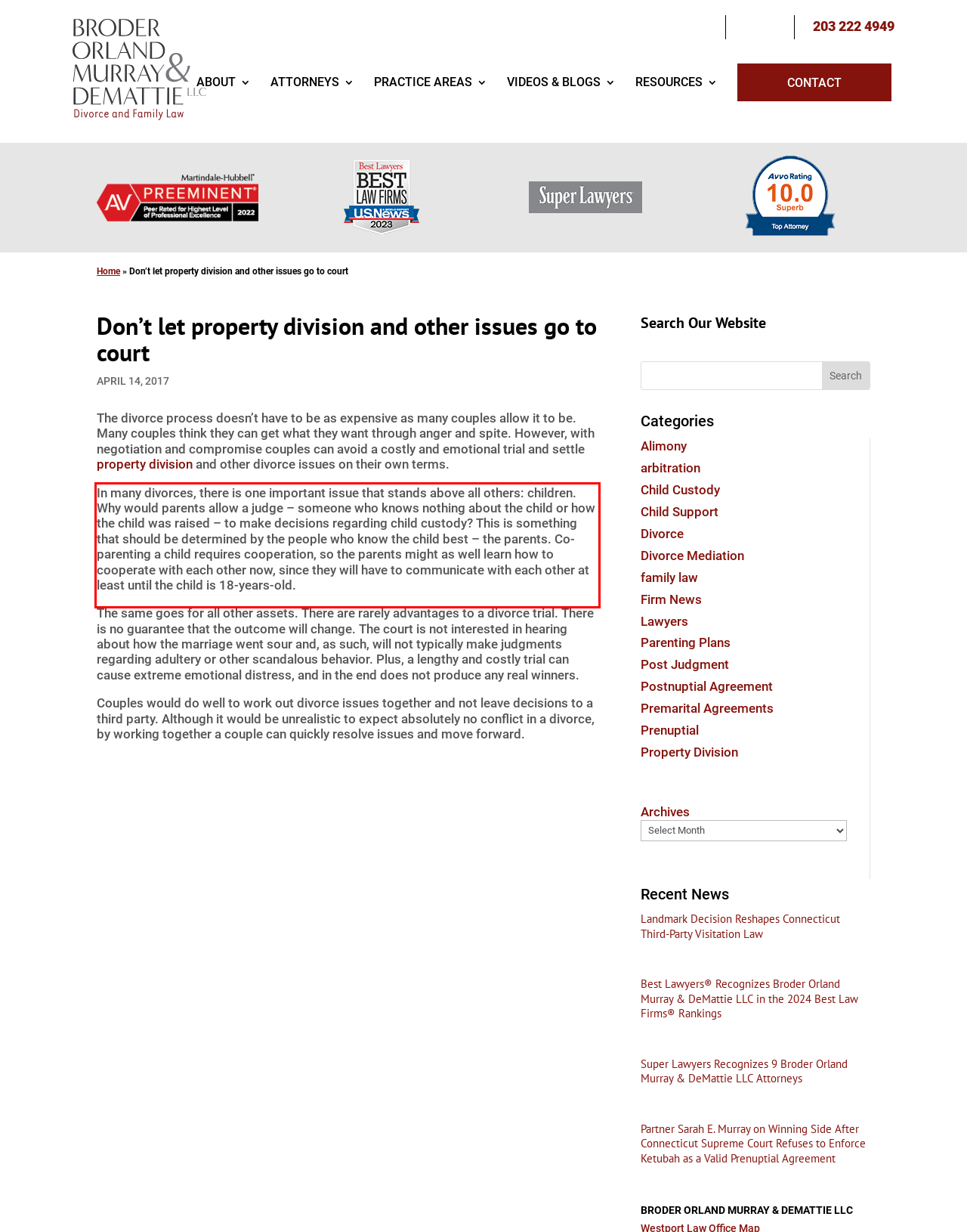You are given a webpage screenshot with a red bounding box around a UI element. Extract and generate the text inside this red bounding box.

In many divorces, there is one important issue that stands above all others: children. Why would parents allow a judge – someone who knows nothing about the child or how the child was raised – to make decisions regarding child custody? This is something that should be determined by the people who know the child best – the parents. Co-parenting a child requires cooperation, so the parents might as well learn how to cooperate with each other now, since they will have to communicate with each other at least until the child is 18-years-old.